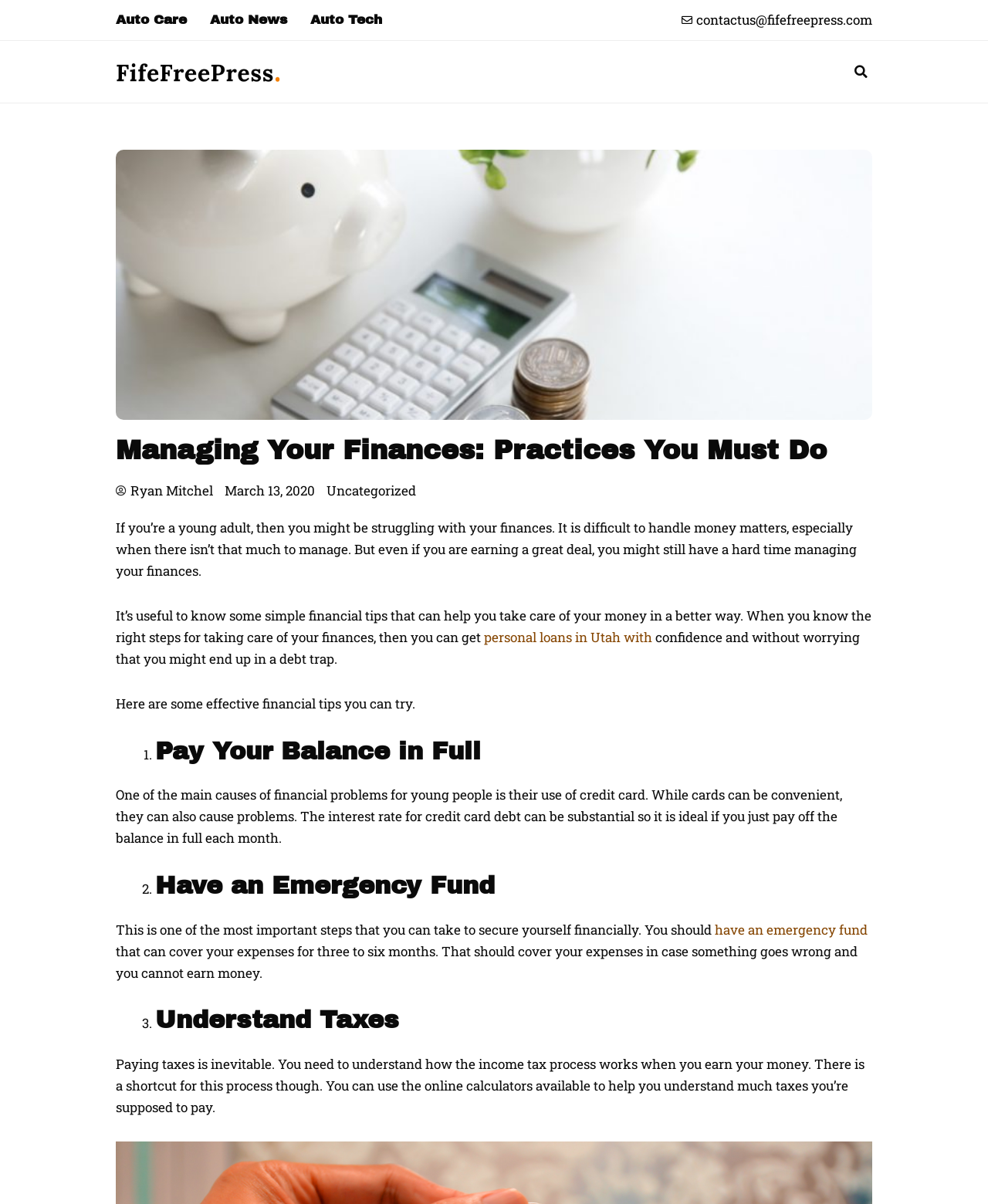What is the topic of the third financial tip?
Answer the question with detailed information derived from the image.

I found the topic of the third financial tip by looking at the heading element with the content 'Understand Taxes' which is located below the list marker '3.'.